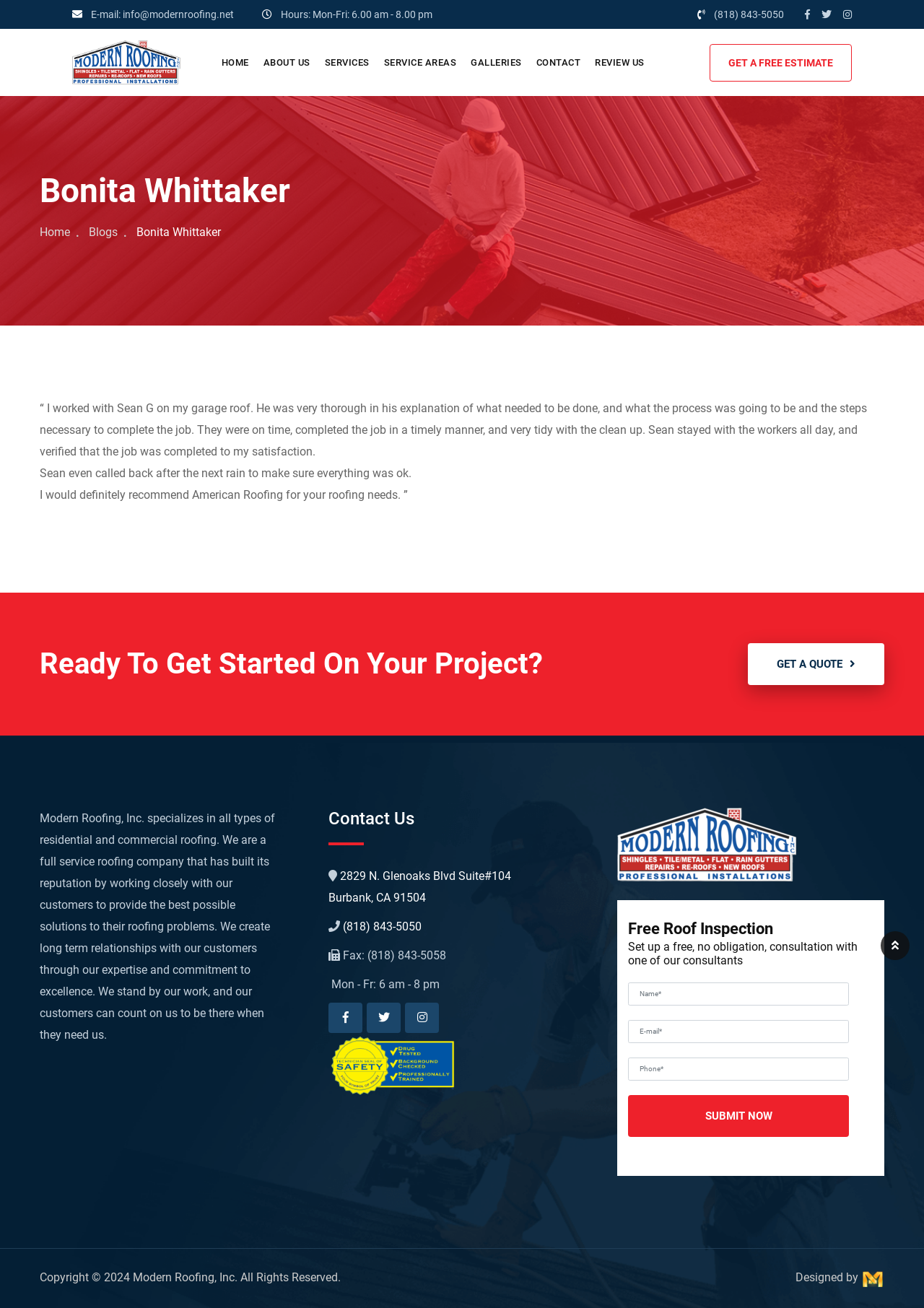Please determine the bounding box coordinates of the element to click on in order to accomplish the following task: "View the galleries". Ensure the coordinates are four float numbers ranging from 0 to 1, i.e., [left, top, right, bottom].

[0.502, 0.022, 0.572, 0.073]